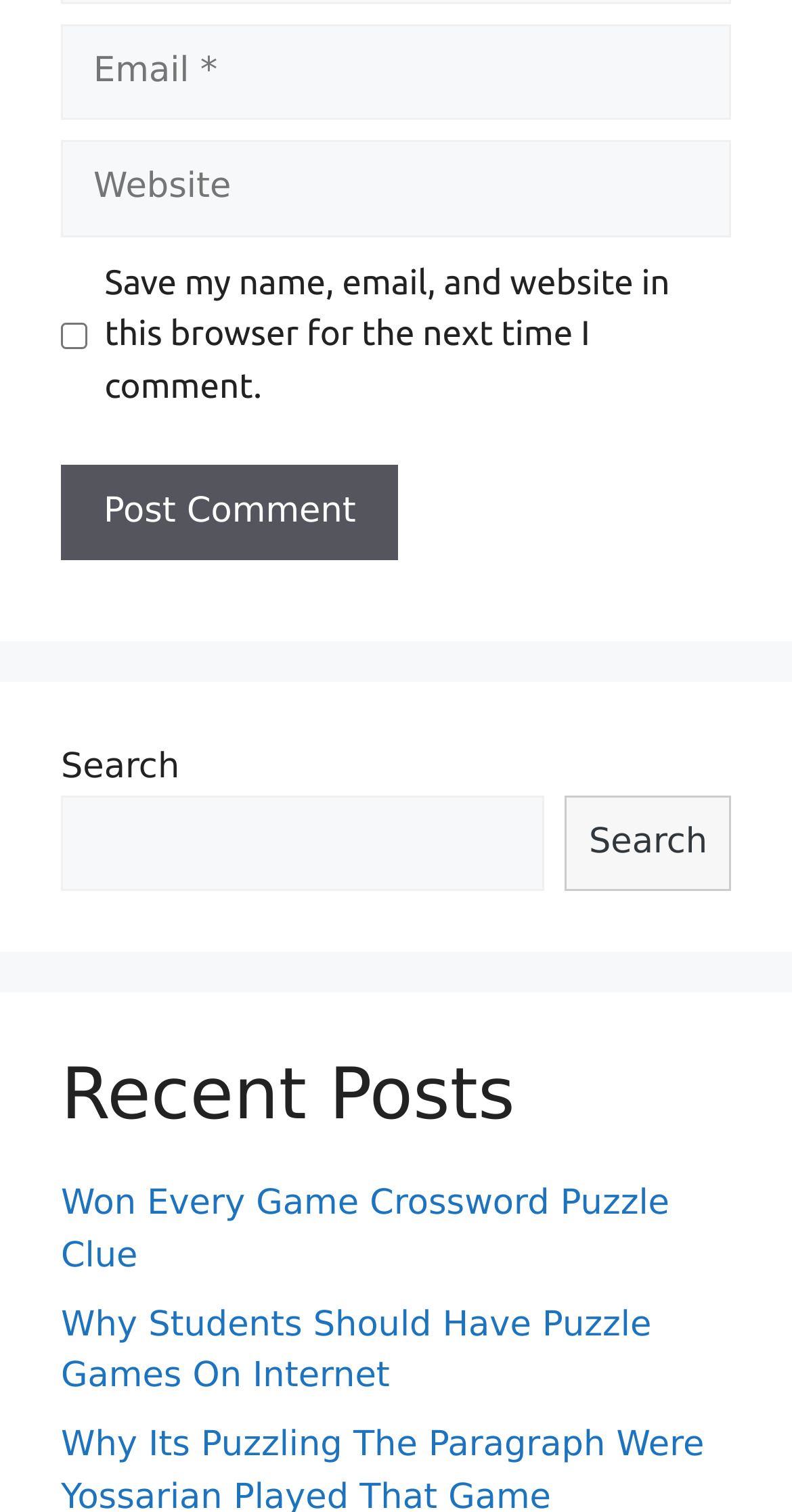Specify the bounding box coordinates of the area to click in order to execute this command: 'Search for something'. The coordinates should consist of four float numbers ranging from 0 to 1, and should be formatted as [left, top, right, bottom].

[0.077, 0.526, 0.686, 0.59]